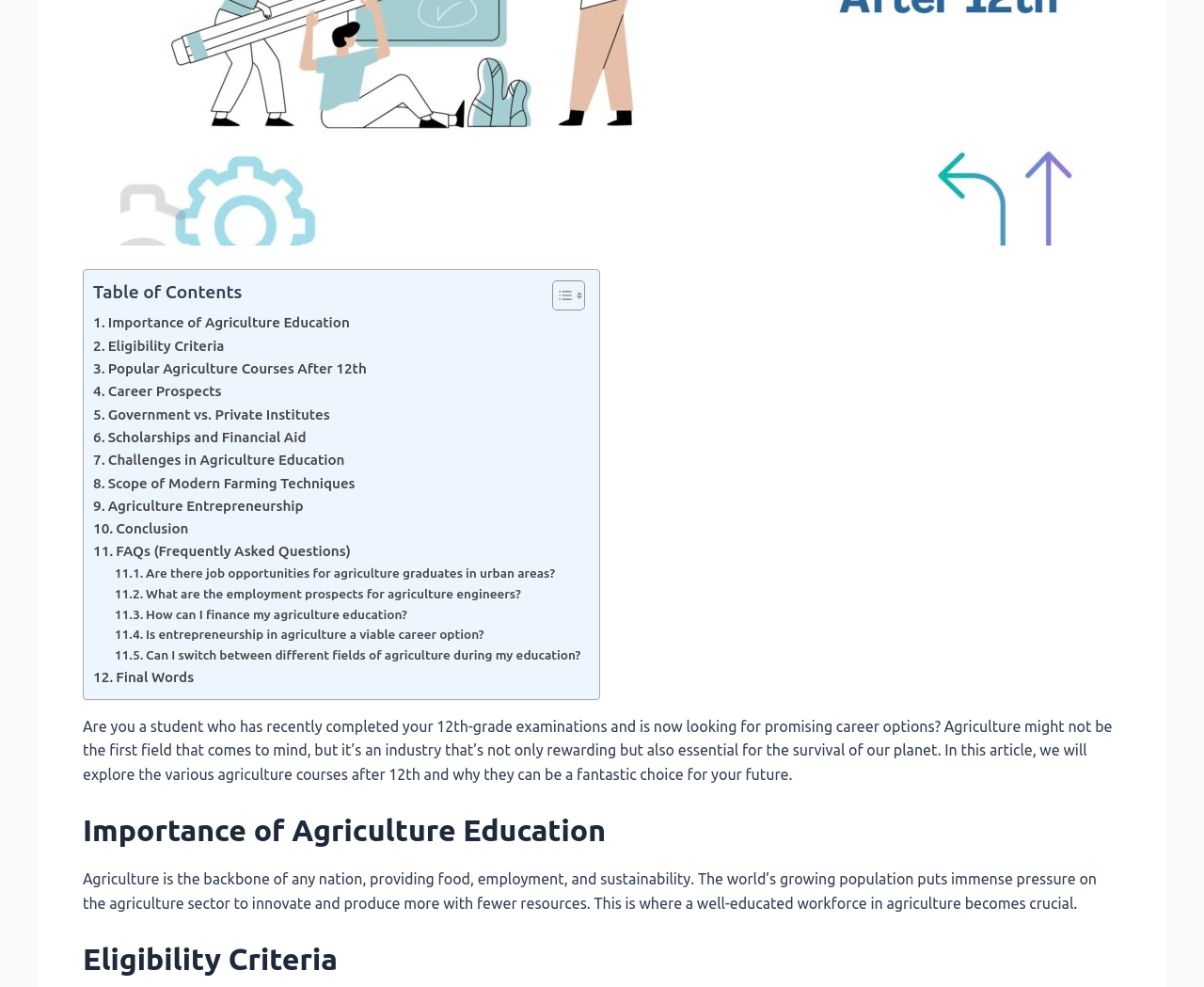For the following element description, predict the bounding box coordinates in the format (top-left x, top-left y, bottom-right x, bottom-right y). All values should be floating point numbers between 0 and 1. Description: Popular Agriculture Courses After 12th

[0.077, 0.362, 0.304, 0.385]